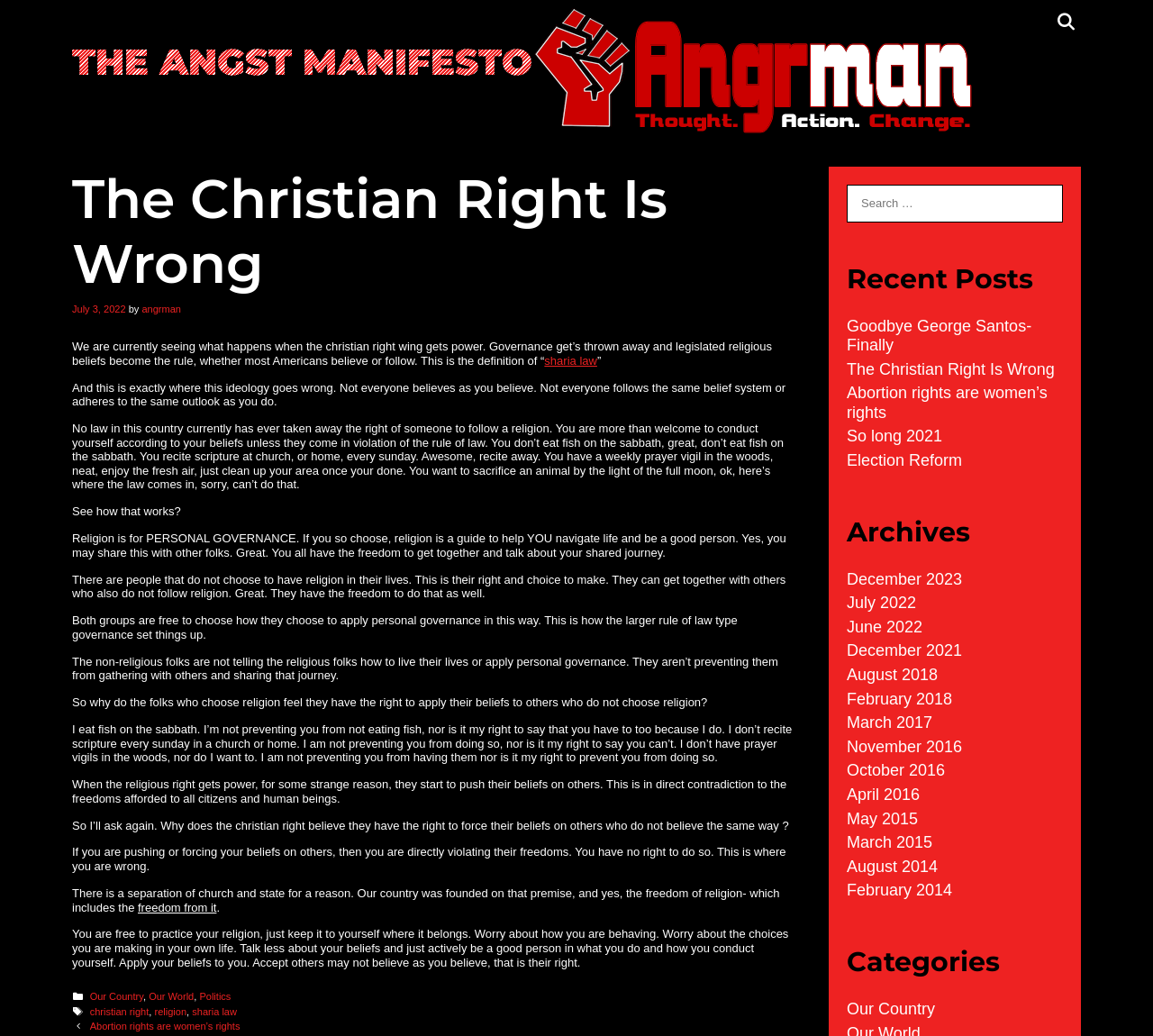Given the element description: "christian right", predict the bounding box coordinates of this UI element. The coordinates must be four float numbers between 0 and 1, given as [left, top, right, bottom].

[0.078, 0.971, 0.129, 0.982]